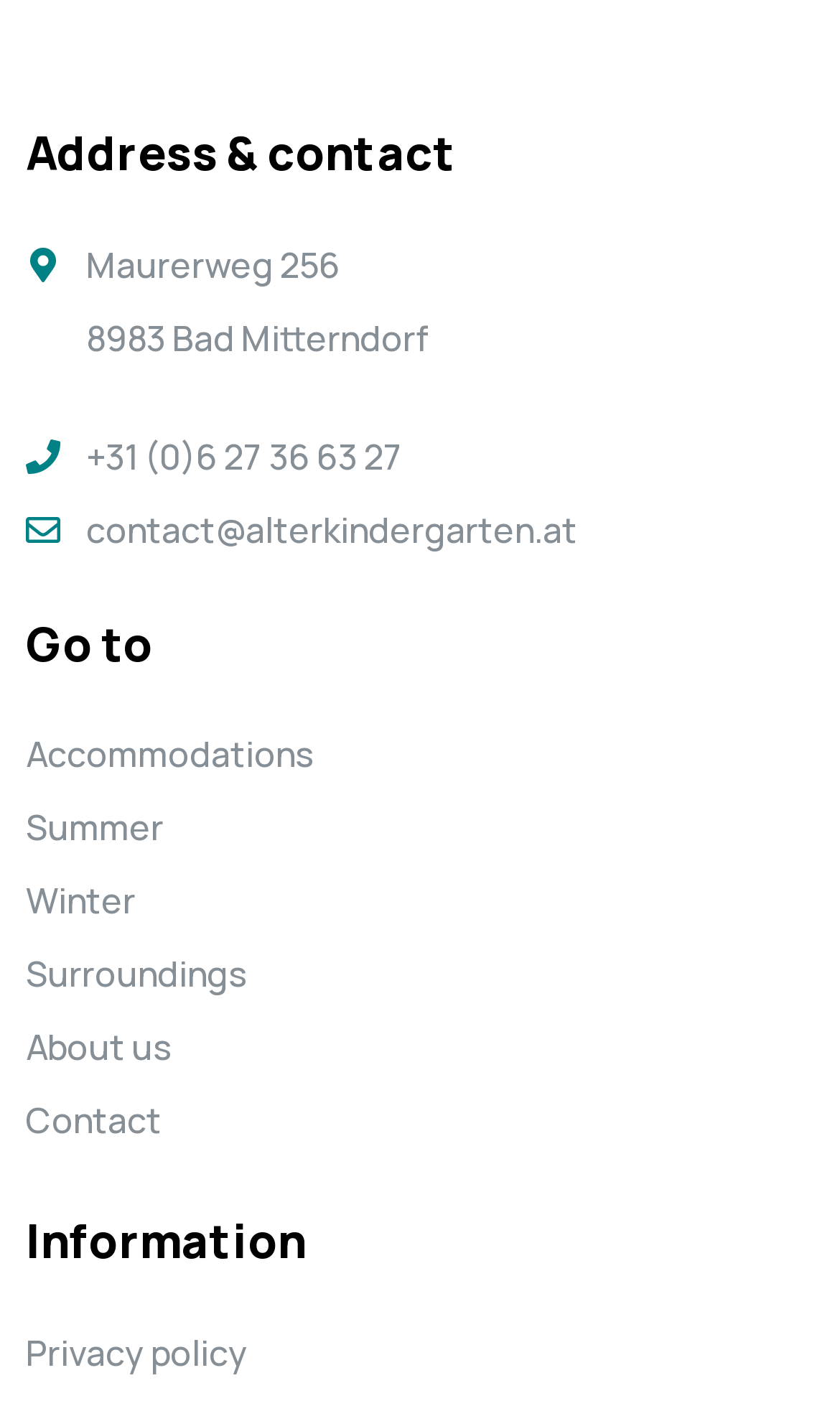Locate the coordinates of the bounding box for the clickable region that fulfills this instruction: "View contact information".

[0.103, 0.308, 0.479, 0.341]